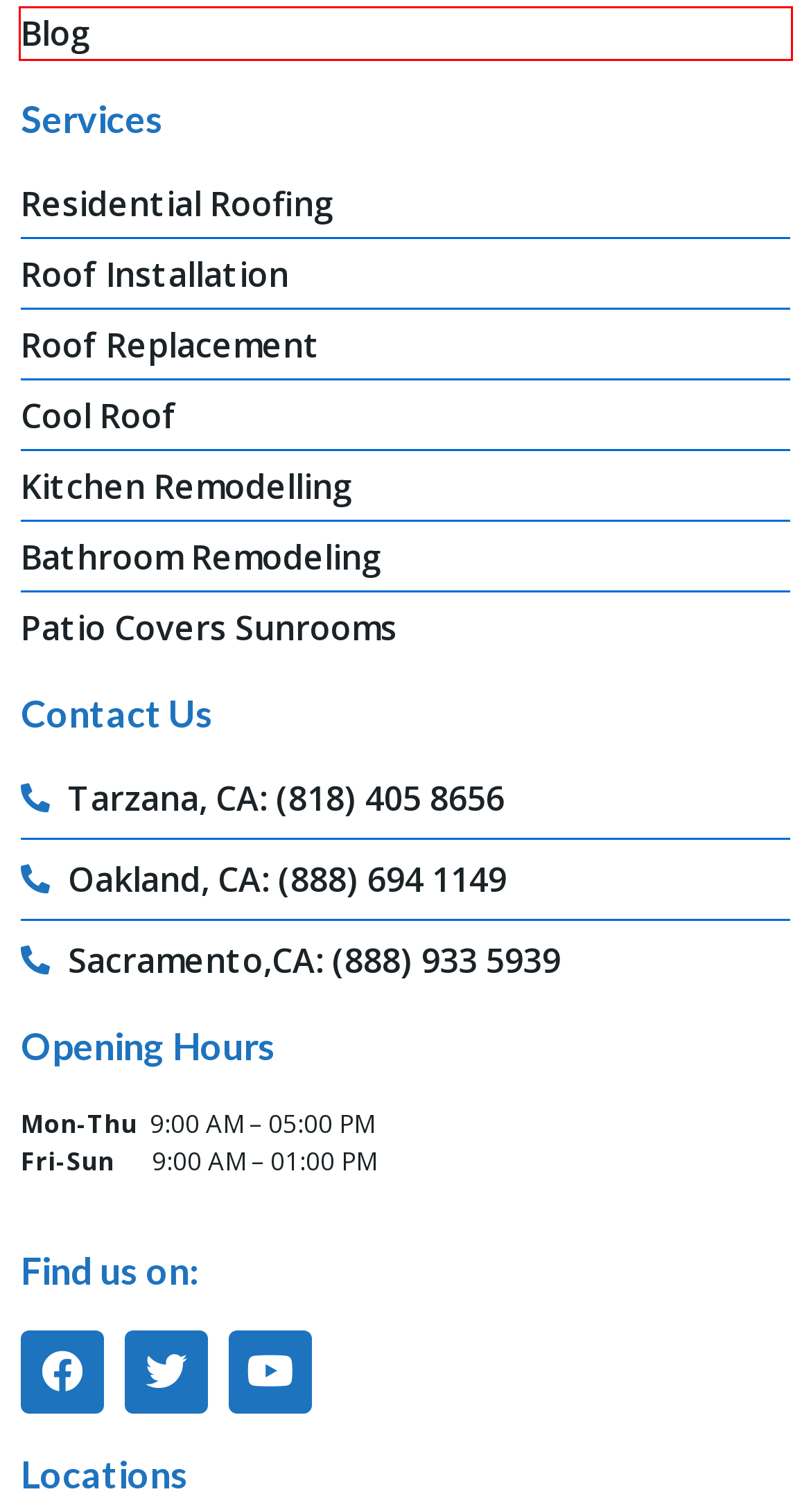Examine the screenshot of the webpage, noting the red bounding box around a UI element. Pick the webpage description that best matches the new page after the element in the red bounding box is clicked. Here are the candidates:
A. Blog - Citywide Roofing and Remodeling
B. Roof Replacement - Citywide Roofing and Remodeling
C. Patio Covers & Sunrooms - Citywide Roofing and Remodeling
D. Bathroom Remodelling - Citywide Roofing and Remodeling
E. Cool Roof - Citywide Roofing and Remodeling
F. Contact - Citywide Roofing and Remodeling
G. Residential roofing services - Citywide Roofing and Remodeling
H. Roof Installation - Citywide Roofing and Remodeling

A